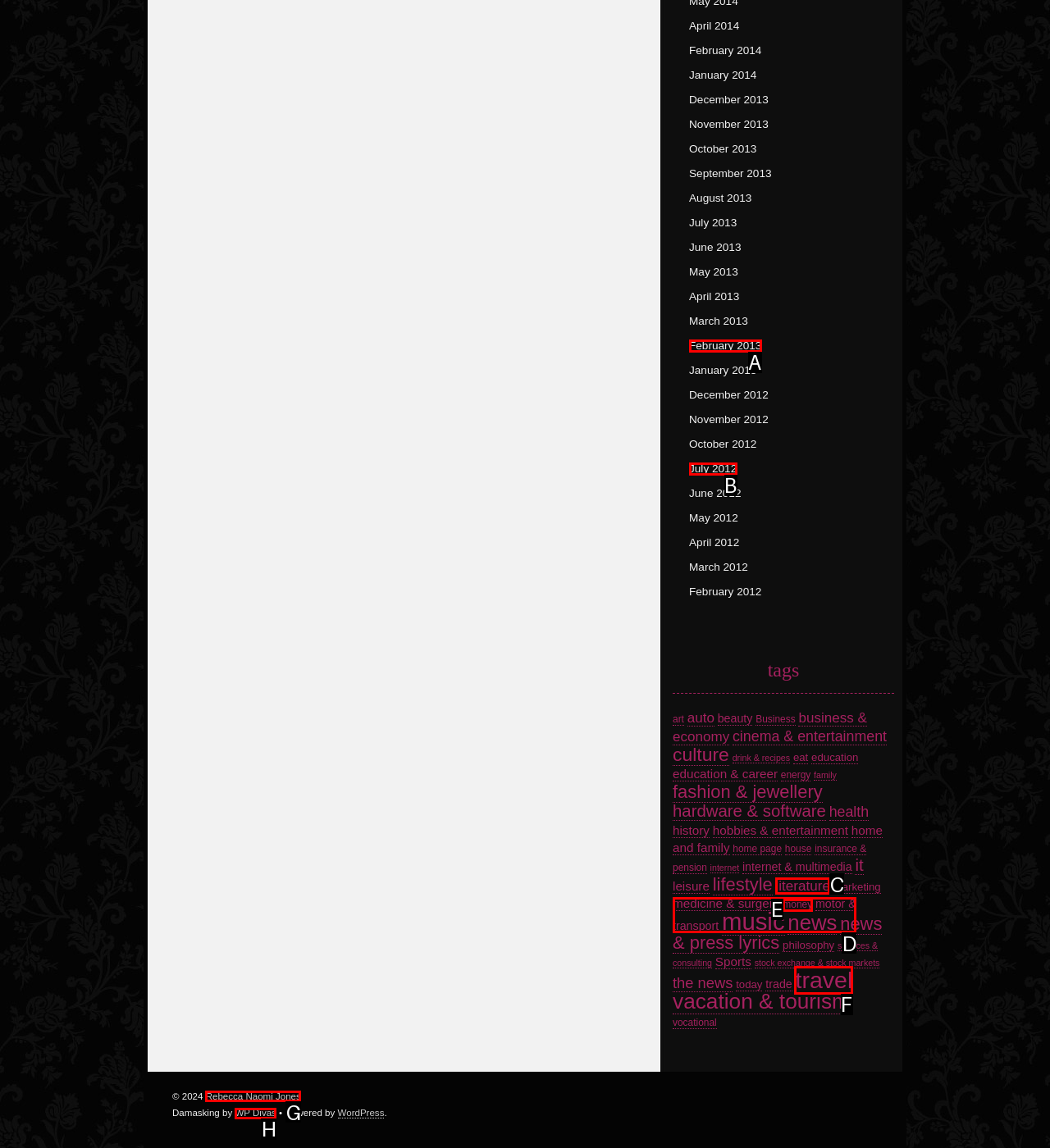Select the correct option from the given choices to perform this task: visit travel page. Provide the letter of that option.

F